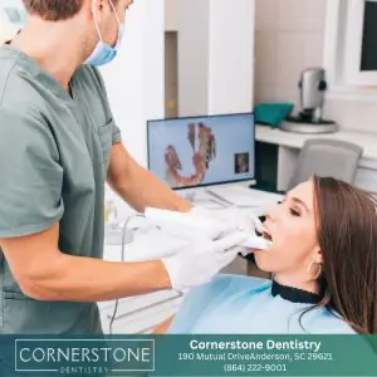What is displayed on the monitor?
Based on the image, give a concise answer in the form of a single word or short phrase.

3D representation of patient's dental structure